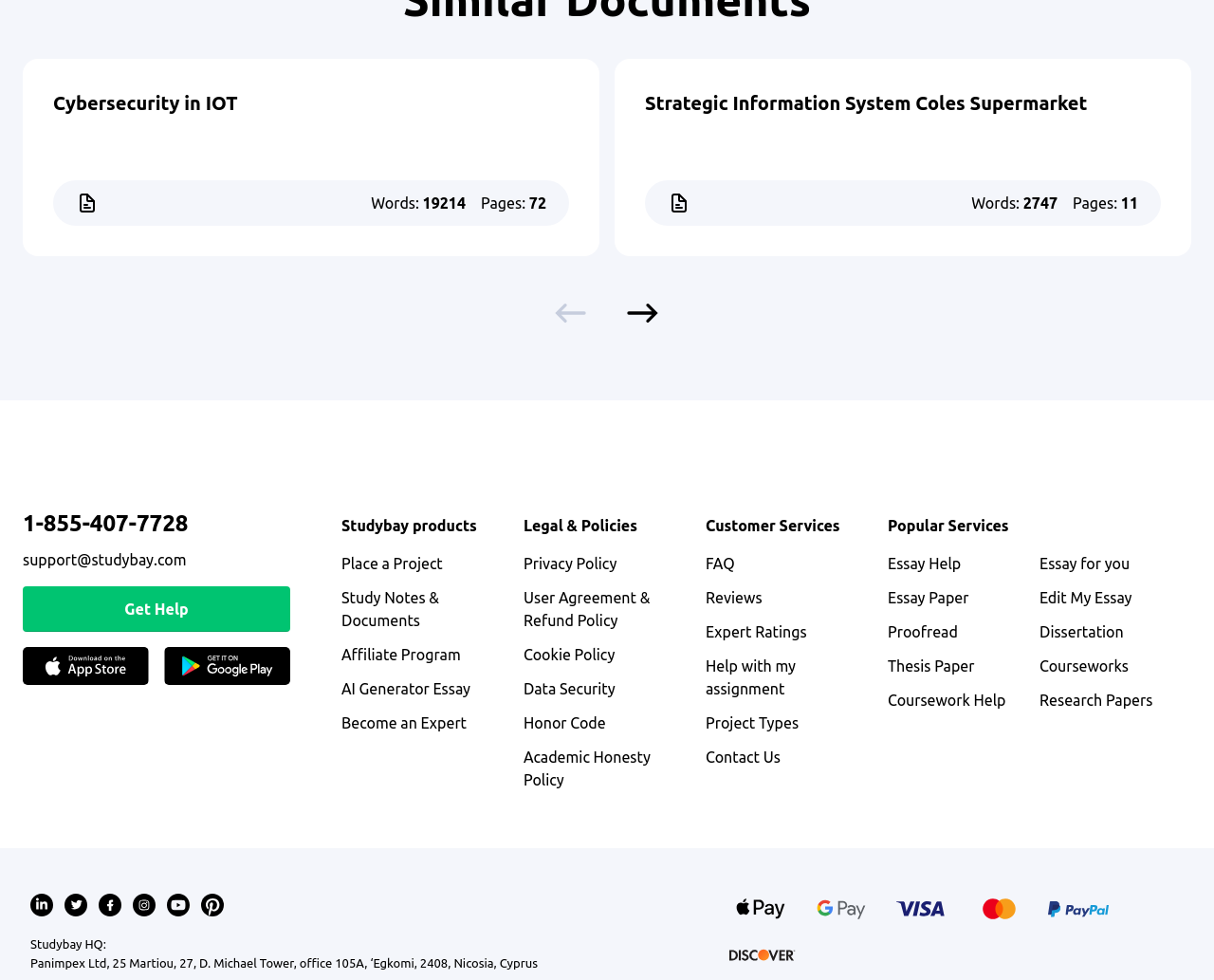Can you show the bounding box coordinates of the region to click on to complete the task described in the instruction: "Explore the 'Essay Help' service"?

[0.731, 0.567, 0.792, 0.584]